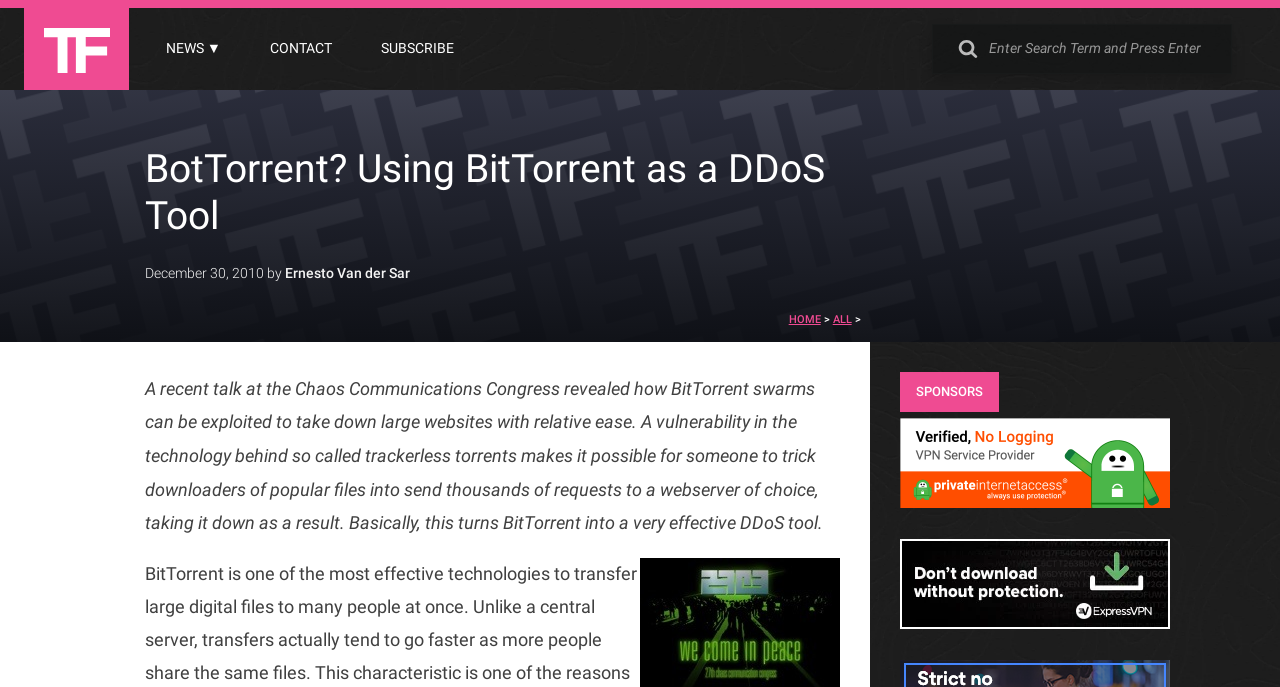Explain in detail what you observe on this webpage.

The webpage is about an article discussing the vulnerability of BitTorrent technology, specifically how it can be exploited to take down large websites with relative ease. 

At the top left of the page, there is a link with no text. To the right of this link, there is a complementary element with a search box that has a placeholder text "Enter Search Term and Press Enter". 

Below these elements, there are three links in a row: "NEWS ▼", "CONTACT", and "SUBSCRIBE". 

Further down, there is a heading that reads "BotTorrent? Using BitTorrent as a DDoS Tool". Below this heading, there is a footer section that contains the date "December 30, 2010", the author's name "Ernesto Van der Sar", and a link to the author's profile. 

On the right side of the page, there is a section with links to "HOME", "ALL", and a ">" symbol. 

The main content of the page is a paragraph of text that summarizes the article, explaining how BitTorrent swarms can be exploited to take down large websites. 

At the bottom of the page, there is a section with a heading "SPONSORS" and two links to "Private Internet Access" and "ExpressVPN", each accompanied by an image.